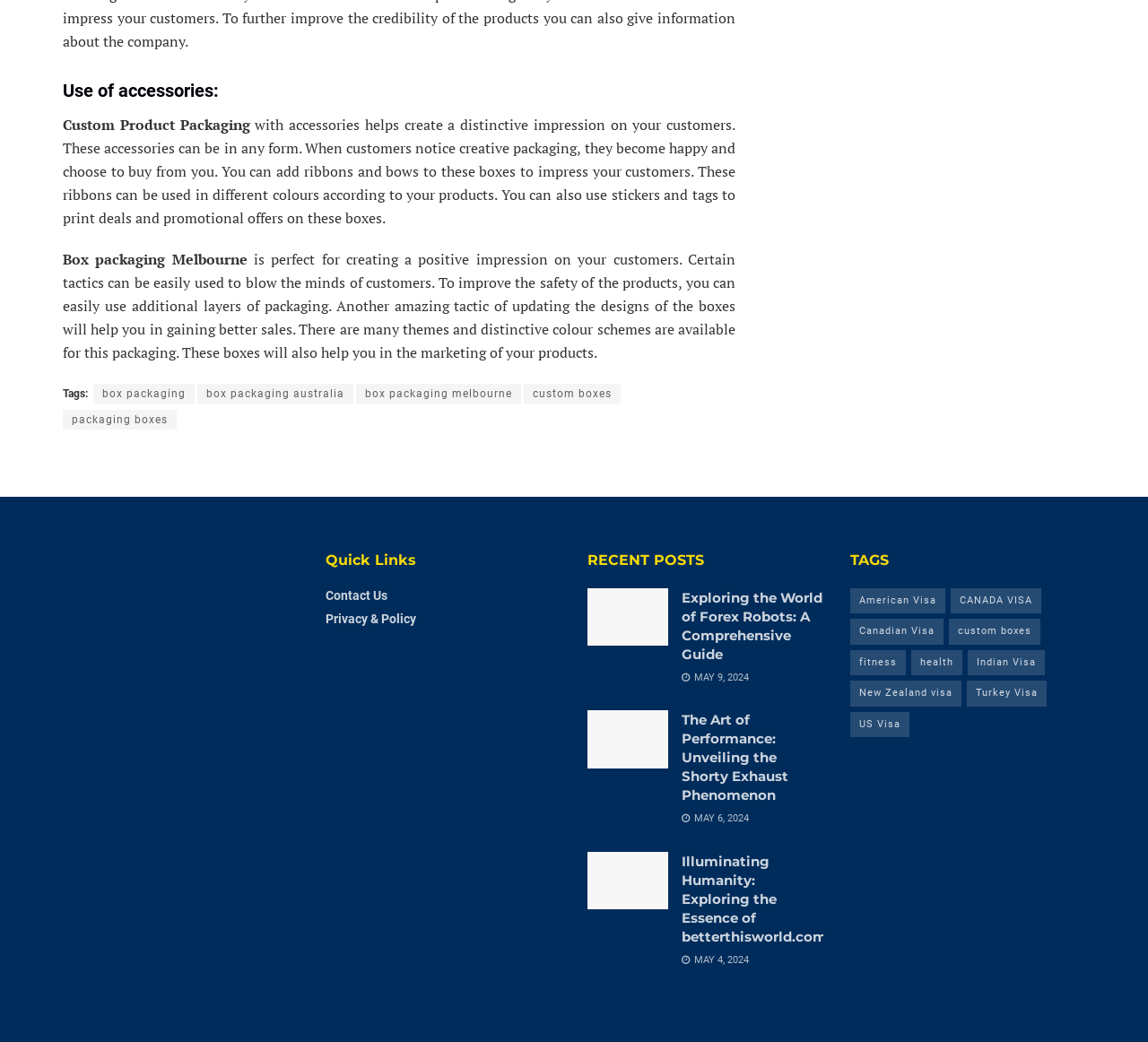Please determine the bounding box coordinates for the UI element described as: "box packaging melbourne".

[0.31, 0.368, 0.454, 0.387]